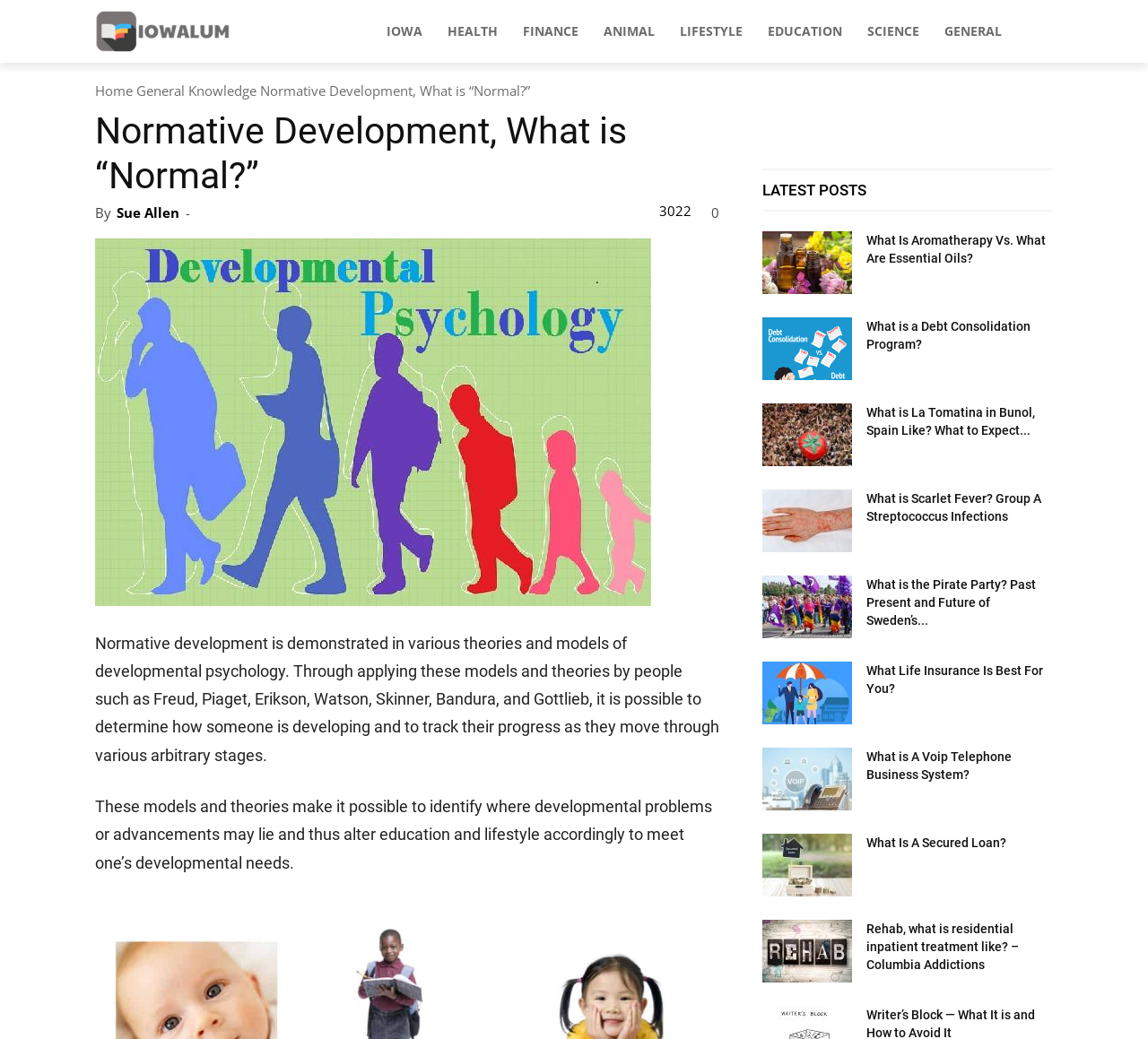Extract the main title from the webpage and generate its text.

Normative Development, What is “Normal?”